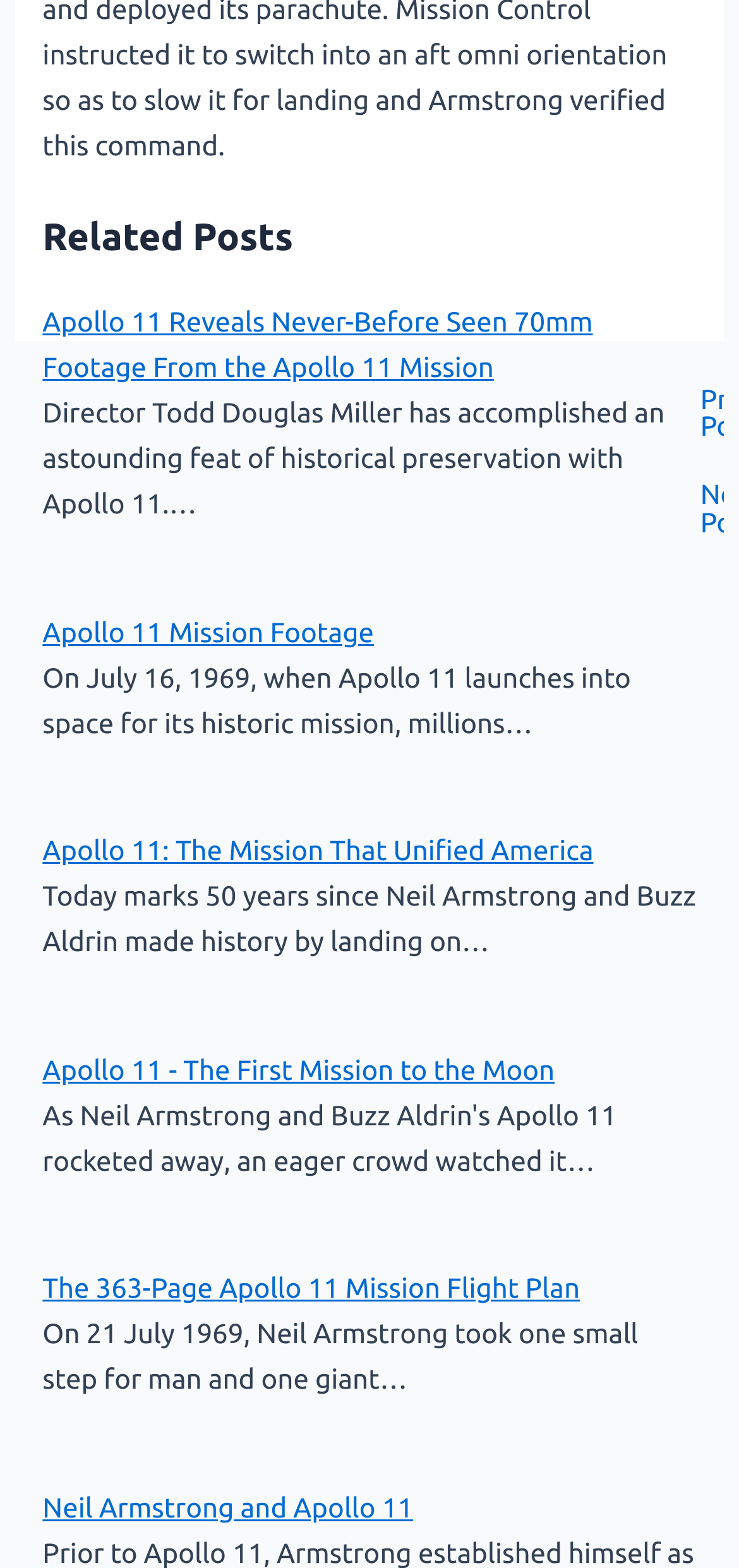Respond concisely with one word or phrase to the following query:
How many related posts are there?

5